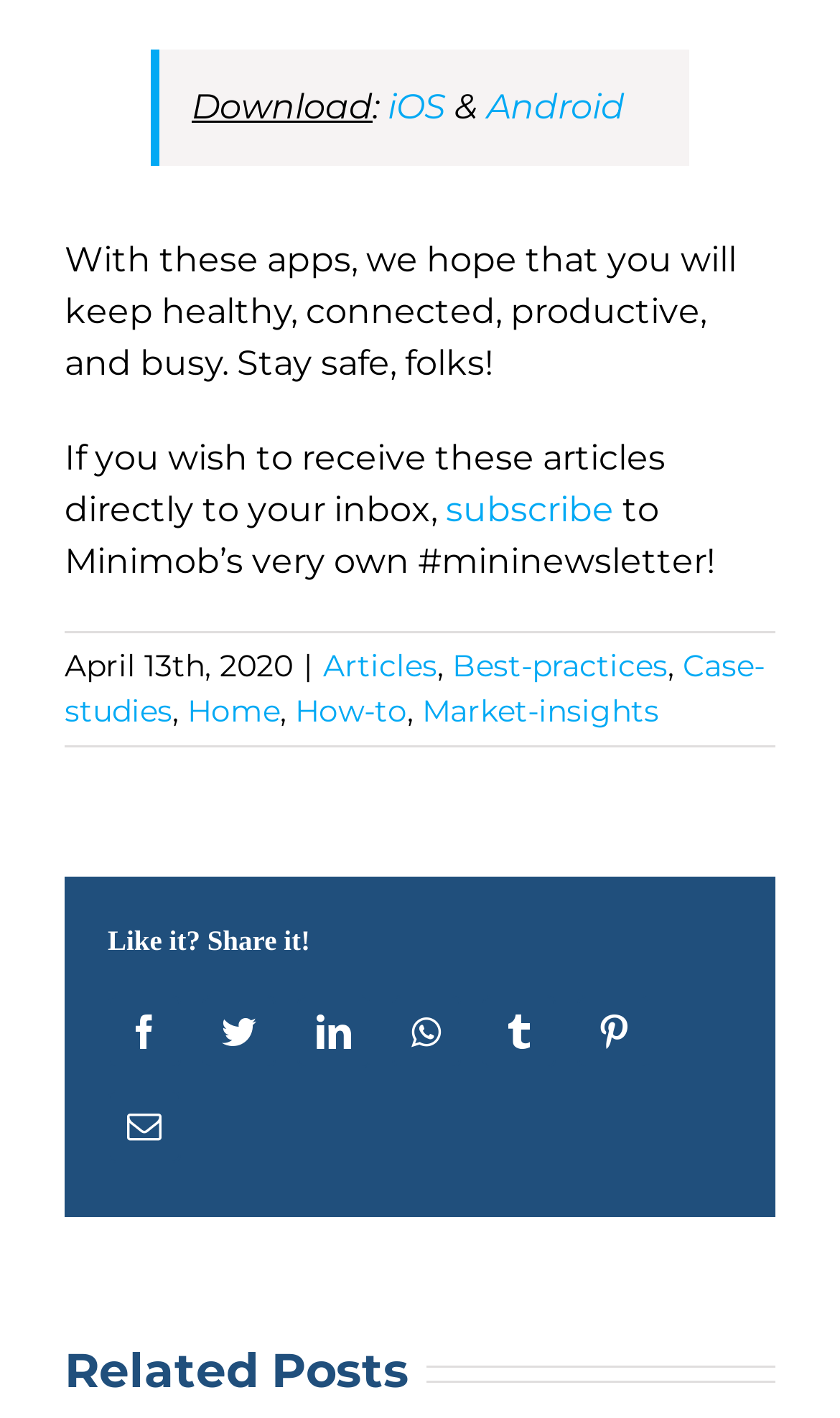Look at the image and answer the question in detail:
What is the date of the article?

The date of the article is April 13th, 2020, as stated in the static text element located at the middle of the page with a bounding box coordinate of [0.077, 0.456, 0.349, 0.483].